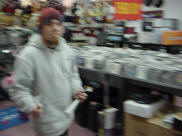Compose a detailed narrative for the image.

The image captures a percussion instructor, Chris Mattoon, engaged in a lively moment within a music store environment. He wears a casual gray hoodie and a beanie, suggesting a relaxed and approachable demeanor. Surrounded by racks filled with various music equipment and instruments, the store appears to be bustling with activity. Although the image is slightly blurred, it conveys a sense of a vibrant atmosphere where music enthusiasts might gather to explore instruments and lessons. This setting highlights the communal and educational spirit inherent in music learning, emphasizing the instructor's role in guiding students through their musical journeys.